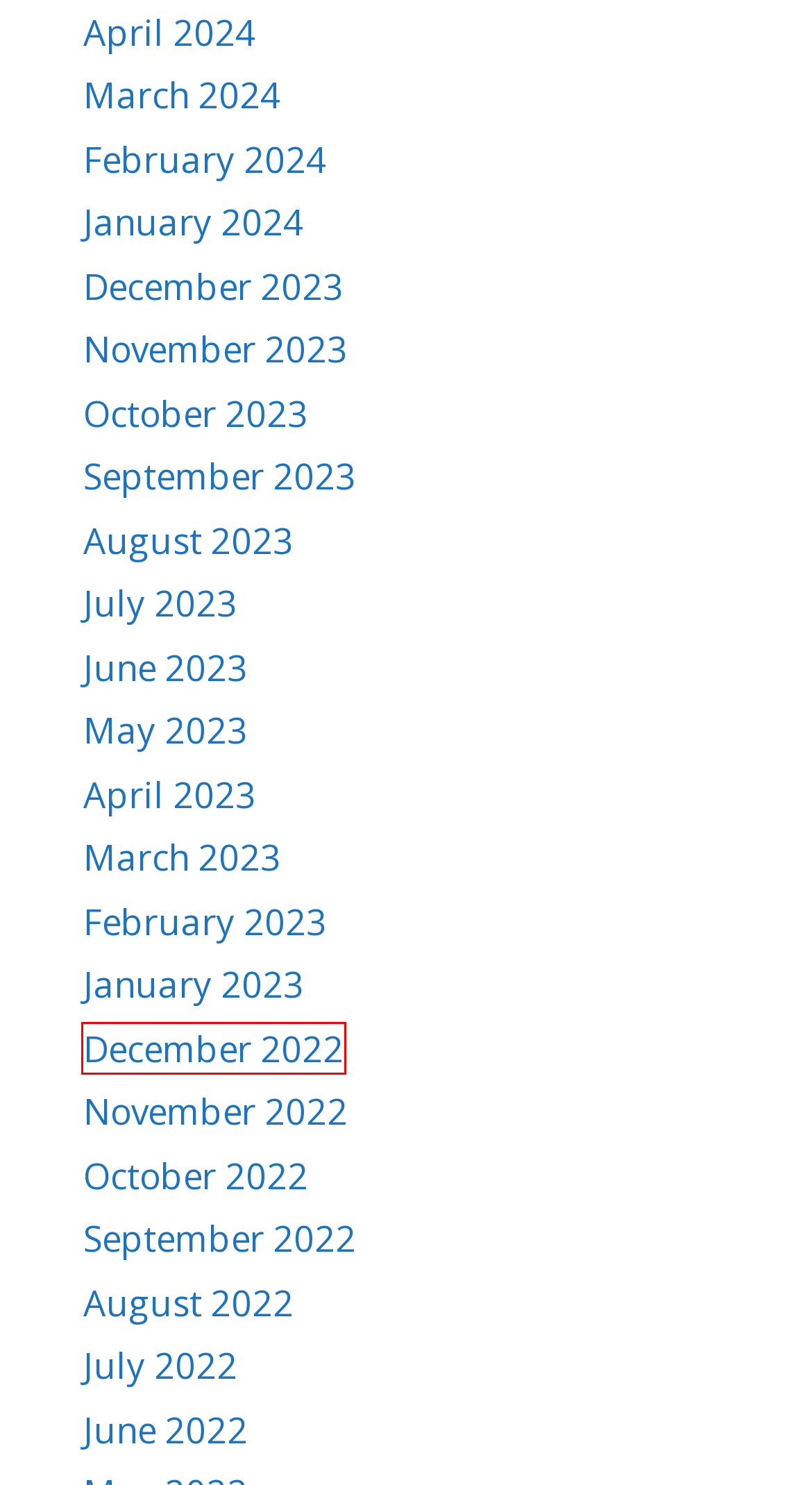You have received a screenshot of a webpage with a red bounding box indicating a UI element. Please determine the most fitting webpage description that matches the new webpage after clicking on the indicated element. The choices are:
A. February, 2024 | Unity of Walnut Creek Podcasts
B. October, 2022 | Unity of Walnut Creek Podcasts
C. January, 2023 | Unity of Walnut Creek Podcasts
D. March, 2024 | Unity of Walnut Creek Podcasts
E. December, 2022 | Unity of Walnut Creek Podcasts
F. June, 2023 | Unity of Walnut Creek Podcasts
G. April, 2024 | Unity of Walnut Creek Podcasts
H. July, 2023 | Unity of Walnut Creek Podcasts

E